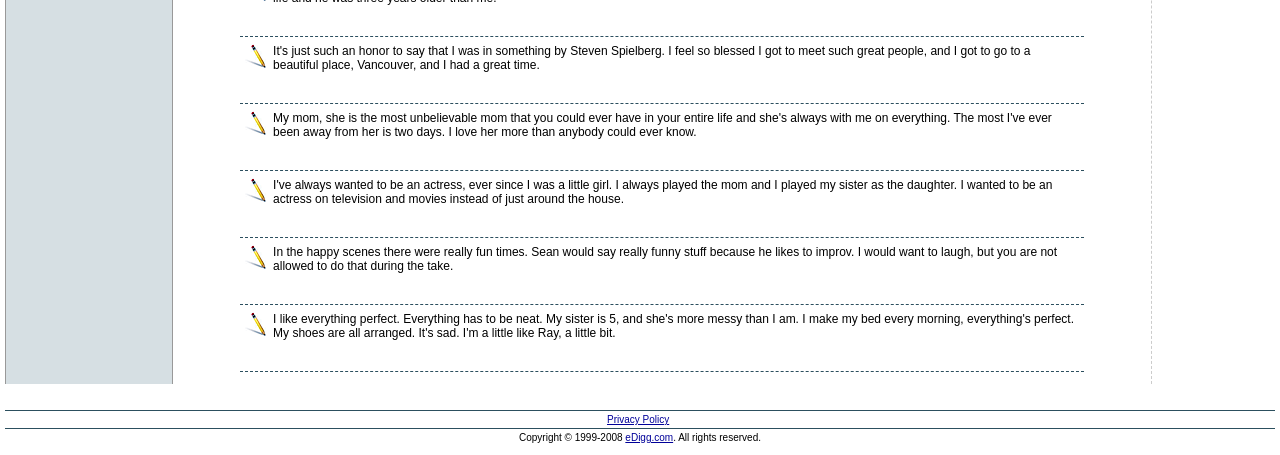Analyze the image and provide a detailed answer to the question: Where was the actress when she met Steven Spielberg?

According to the quote, the actress met Steven Spielberg in Vancouver, which suggests that she was filming a movie or TV show with him in that location.